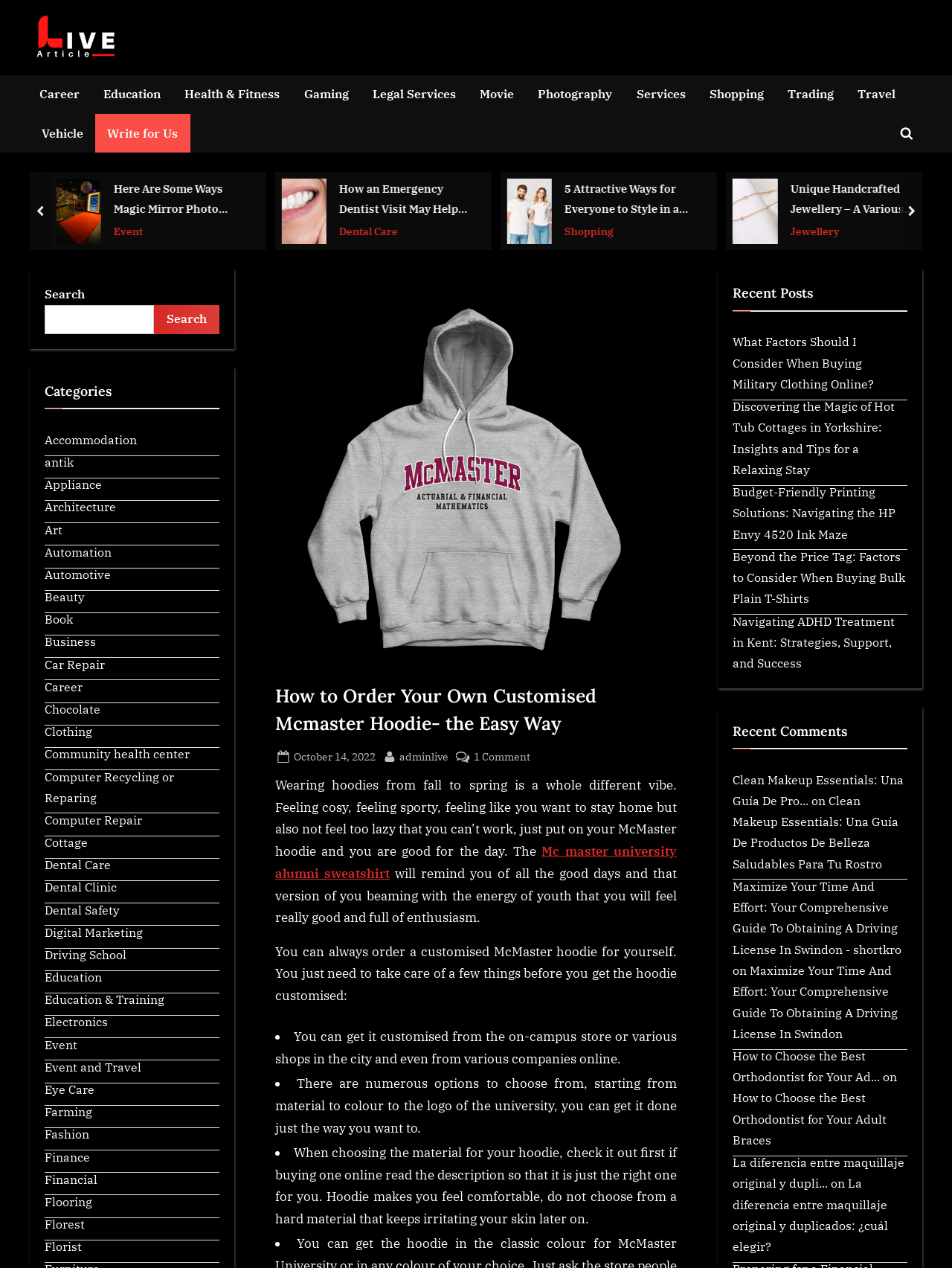Using the details in the image, give a detailed response to the question below:
What is the benefit of wearing a McMaster hoodie?

The webpage implies that wearing a McMaster hoodie can evoke feelings of cosiness and energy, reminiscent of good days and a youthful version of oneself, making it a desirable item to wear.